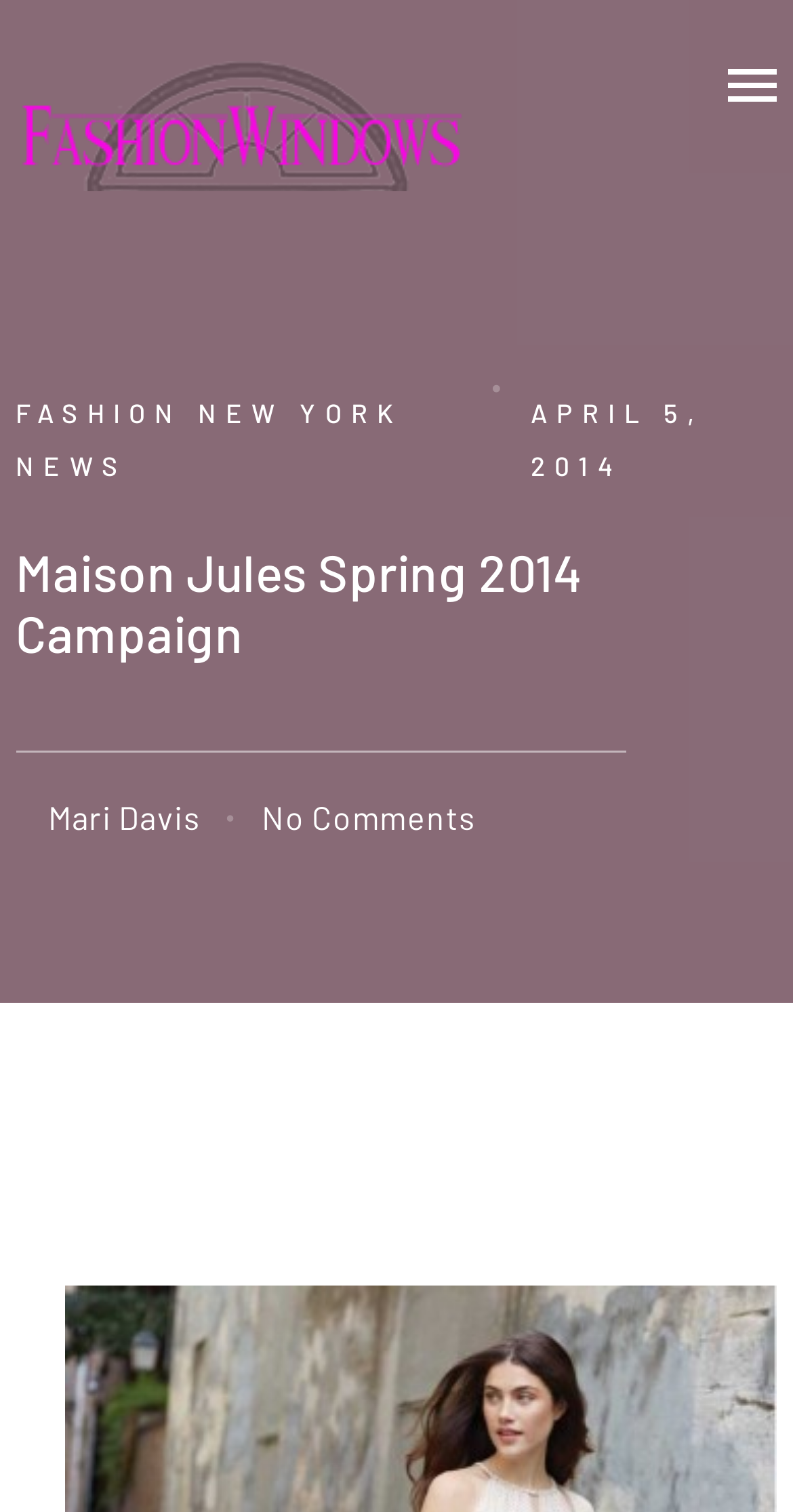Determine the bounding box coordinates in the format (top-left x, top-left y, bottom-right x, bottom-right y). Ensure all values are floating point numbers between 0 and 1. Identify the bounding box of the UI element described by: Fashion

[0.02, 0.262, 0.23, 0.284]